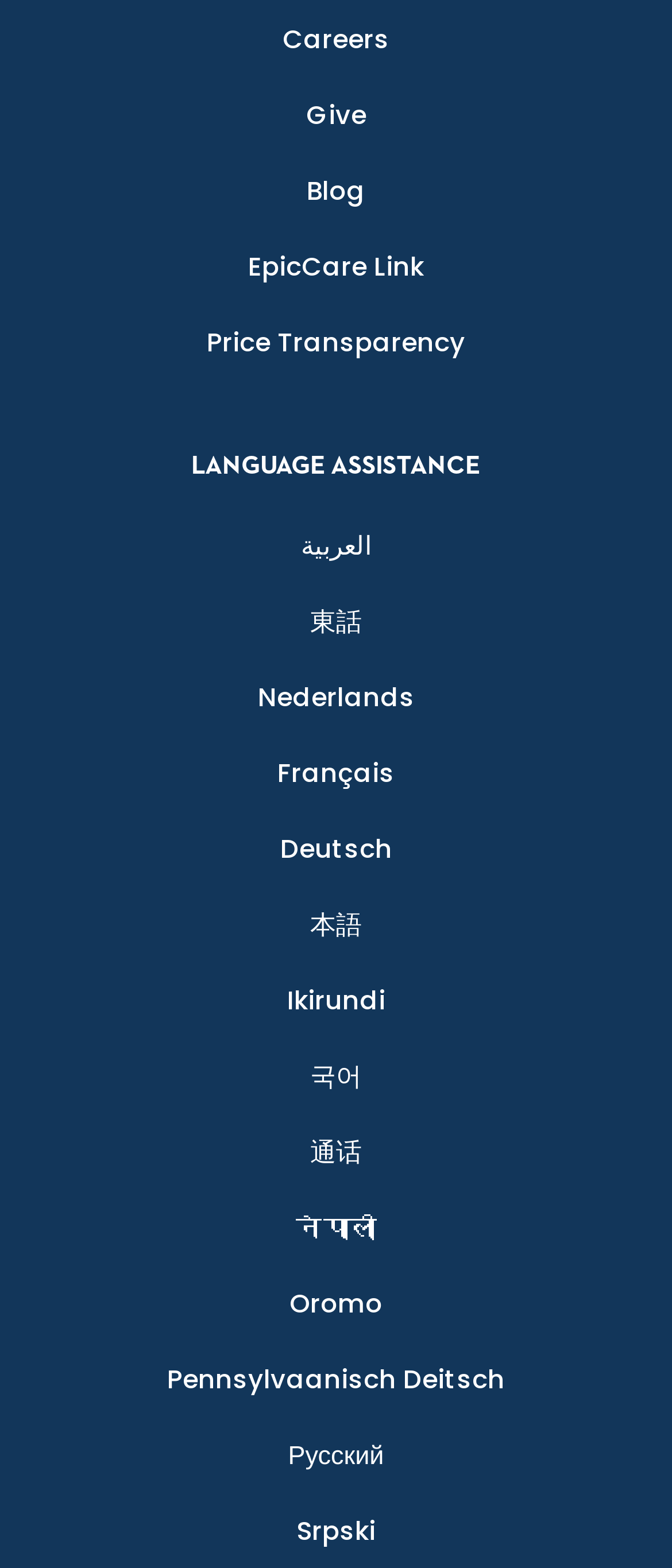What is the purpose of the 'Price Transparency' link?
Observe the image and answer the question with a one-word or short phrase response.

Unknown